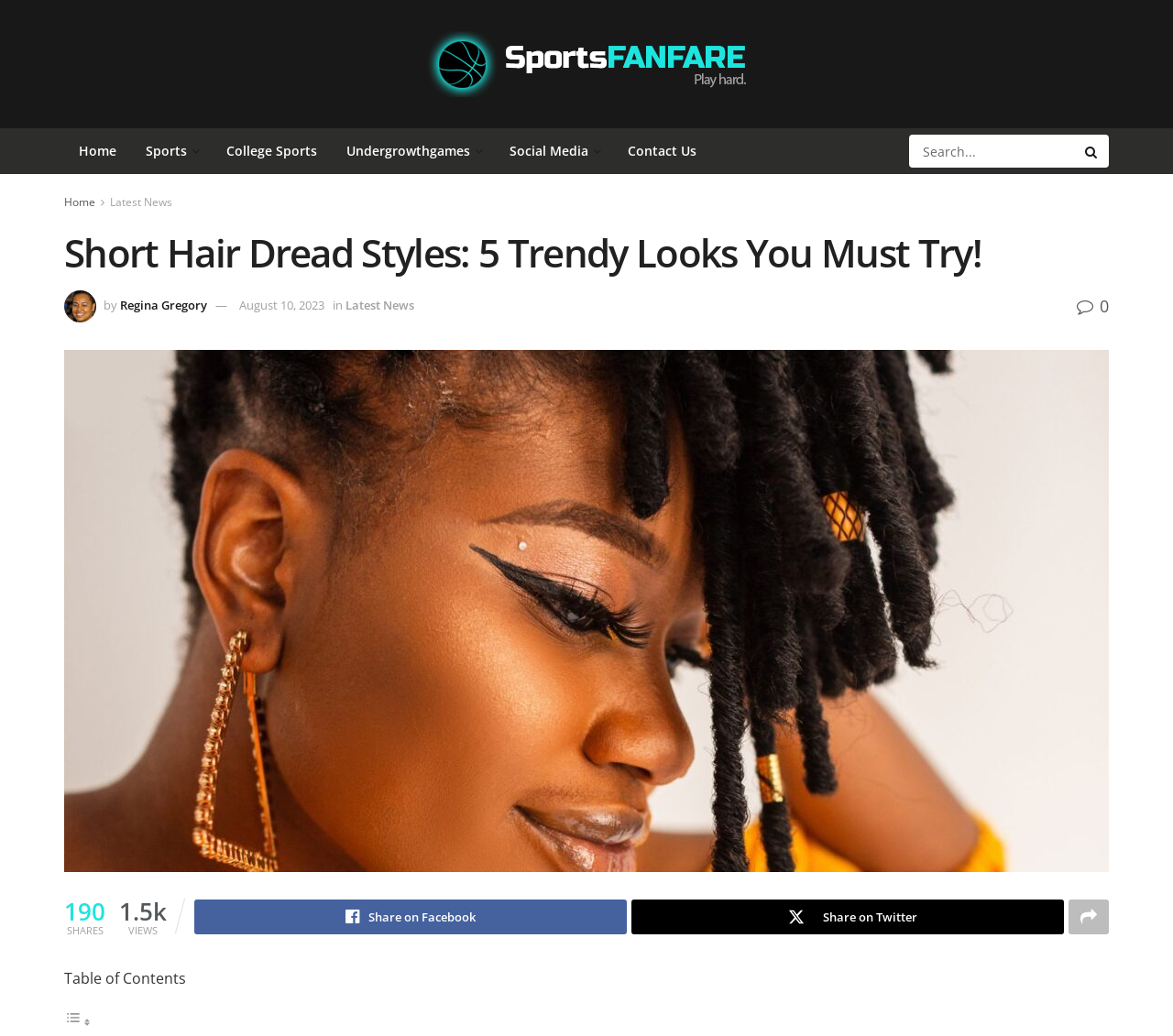What is the category of the article?
Use the information from the image to give a detailed answer to the question.

I found the category of the article by looking at the section above the main heading, where it says the category, which is 'Latest News'.